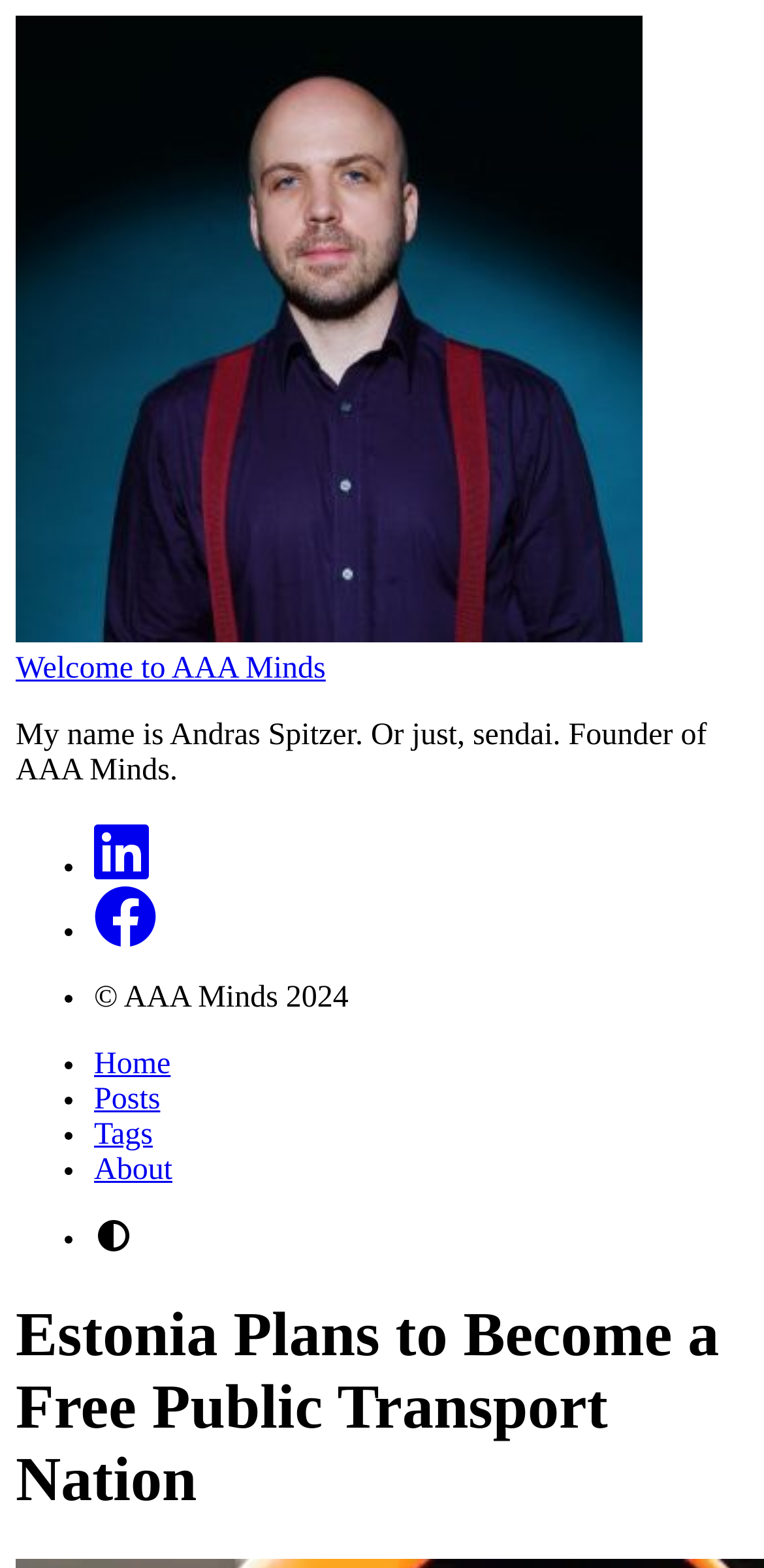Find and specify the bounding box coordinates that correspond to the clickable region for the instruction: "View profile on LinkedIn".

[0.123, 0.542, 0.195, 0.563]